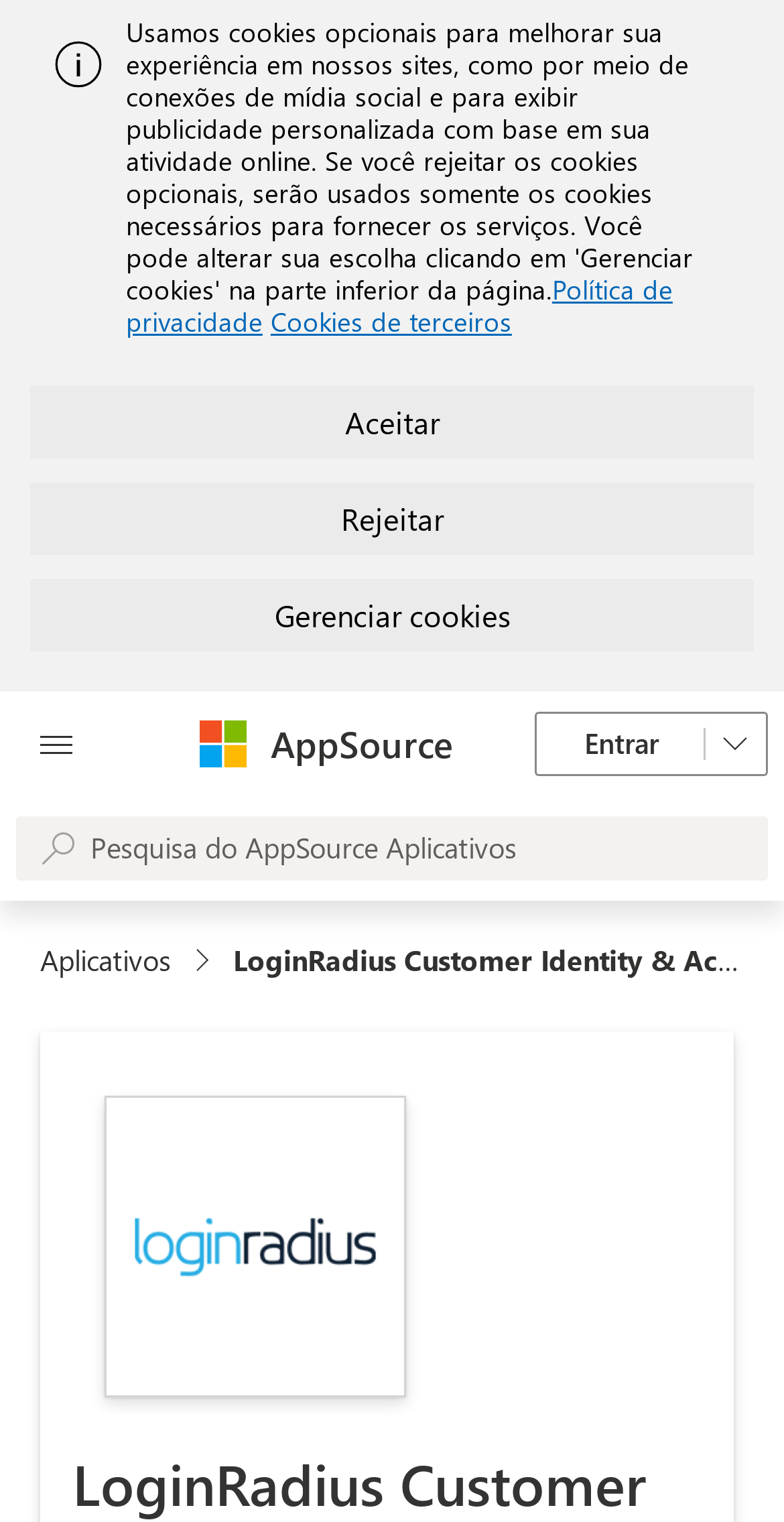Determine the bounding box coordinates of the element's region needed to click to follow the instruction: "Enter the login page". Provide these coordinates as four float numbers between 0 and 1, formatted as [left, top, right, bottom].

[0.682, 0.468, 0.979, 0.51]